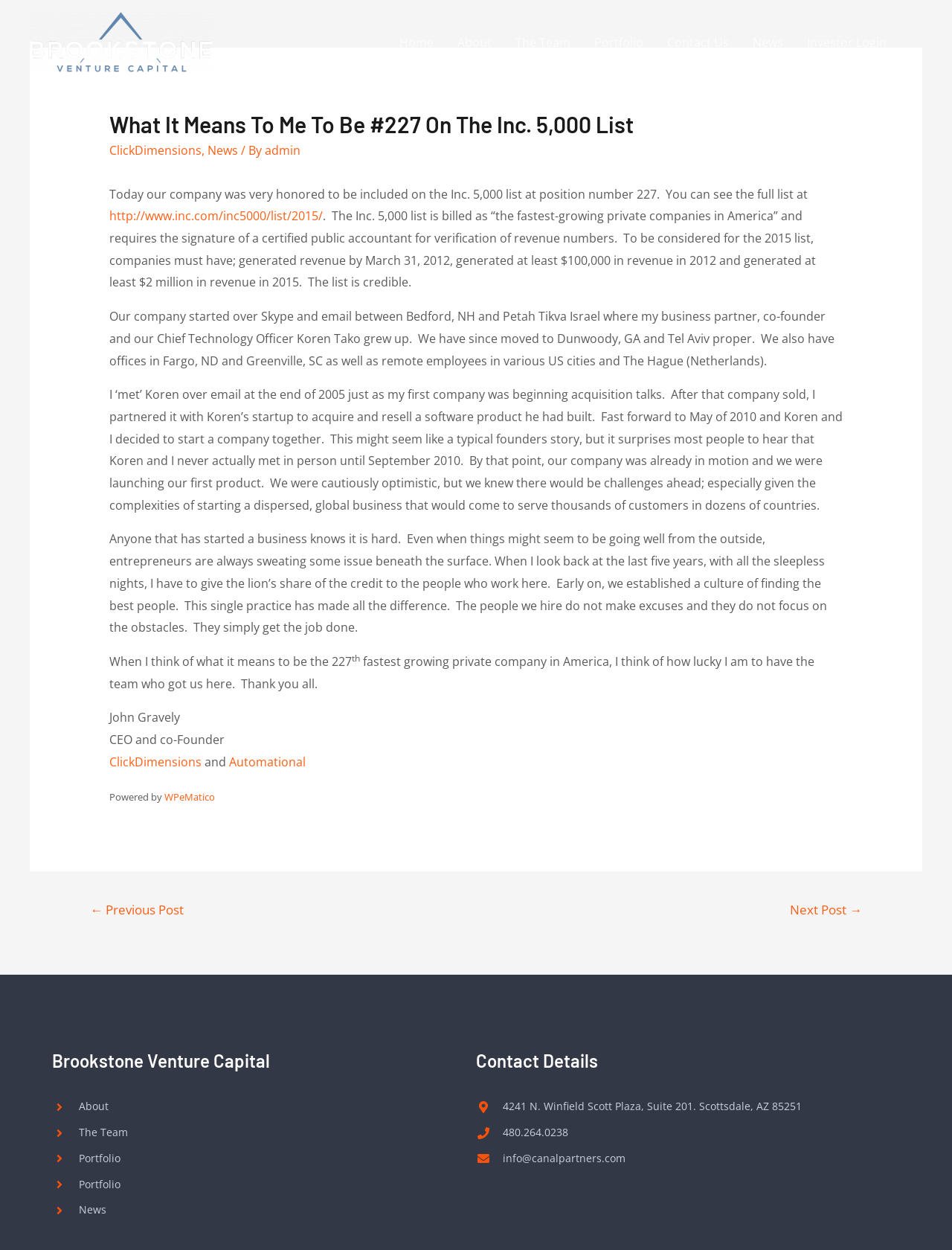Please identify the bounding box coordinates of the area I need to click to accomplish the following instruction: "Go to the News page".

[0.778, 0.015, 0.835, 0.053]